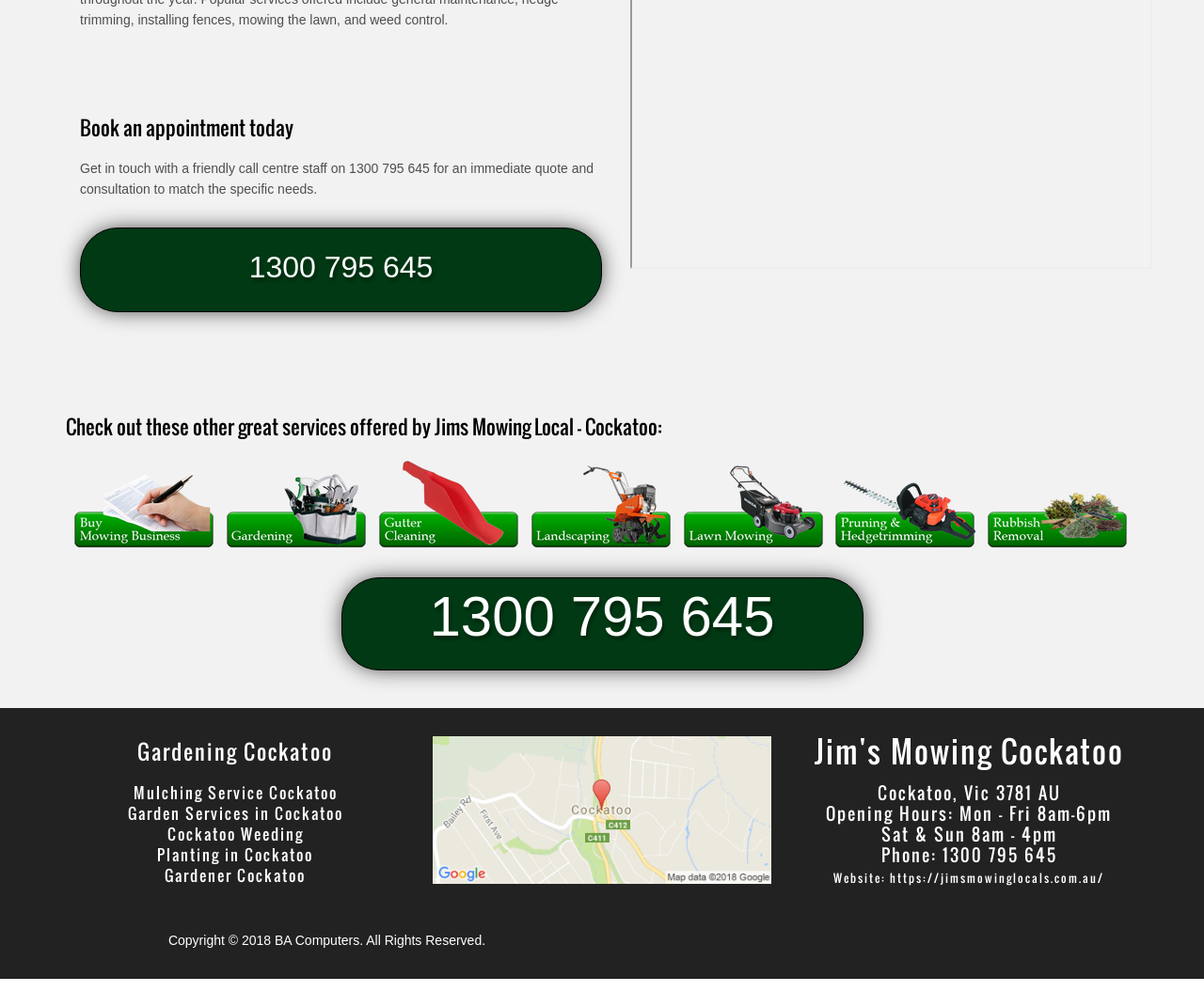Extract the bounding box for the UI element that matches this description: "alt="The Jim's Lawn Mowing Logo"".

[0.359, 0.742, 0.641, 0.891]